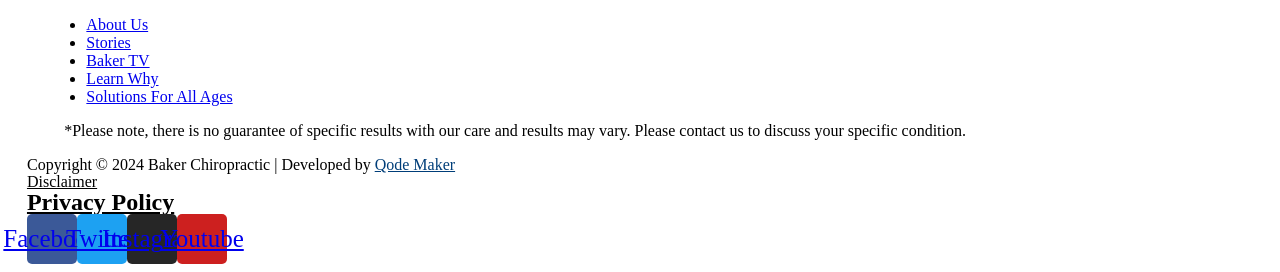How many social media links are present on the webpage?
Using the image as a reference, give a one-word or short phrase answer.

4